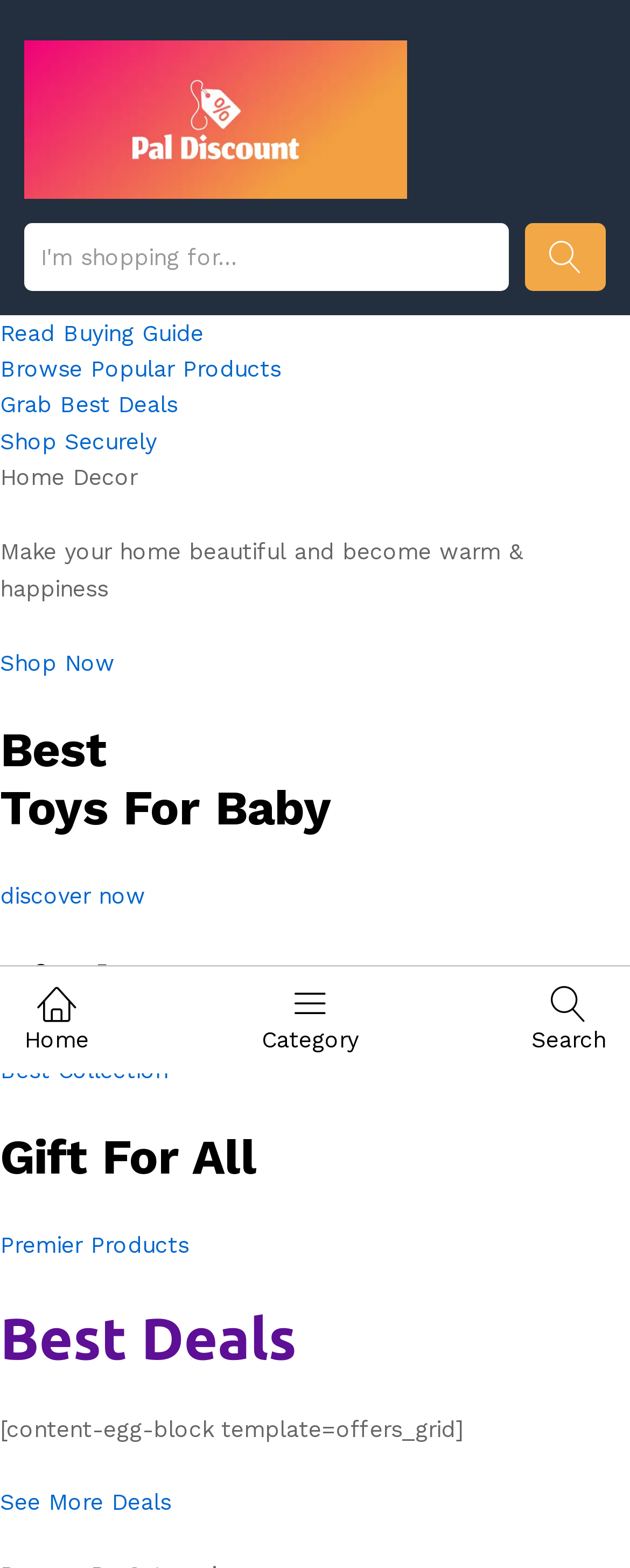What is the theme of the 'Home Decor' section?
Please provide a detailed and comprehensive answer to the question.

The 'Home Decor' section has a static text that reads 'Make your home beautiful and become warm & happiness'. This suggests that the theme of this section is focused on creating a cozy and inviting atmosphere in one's home.